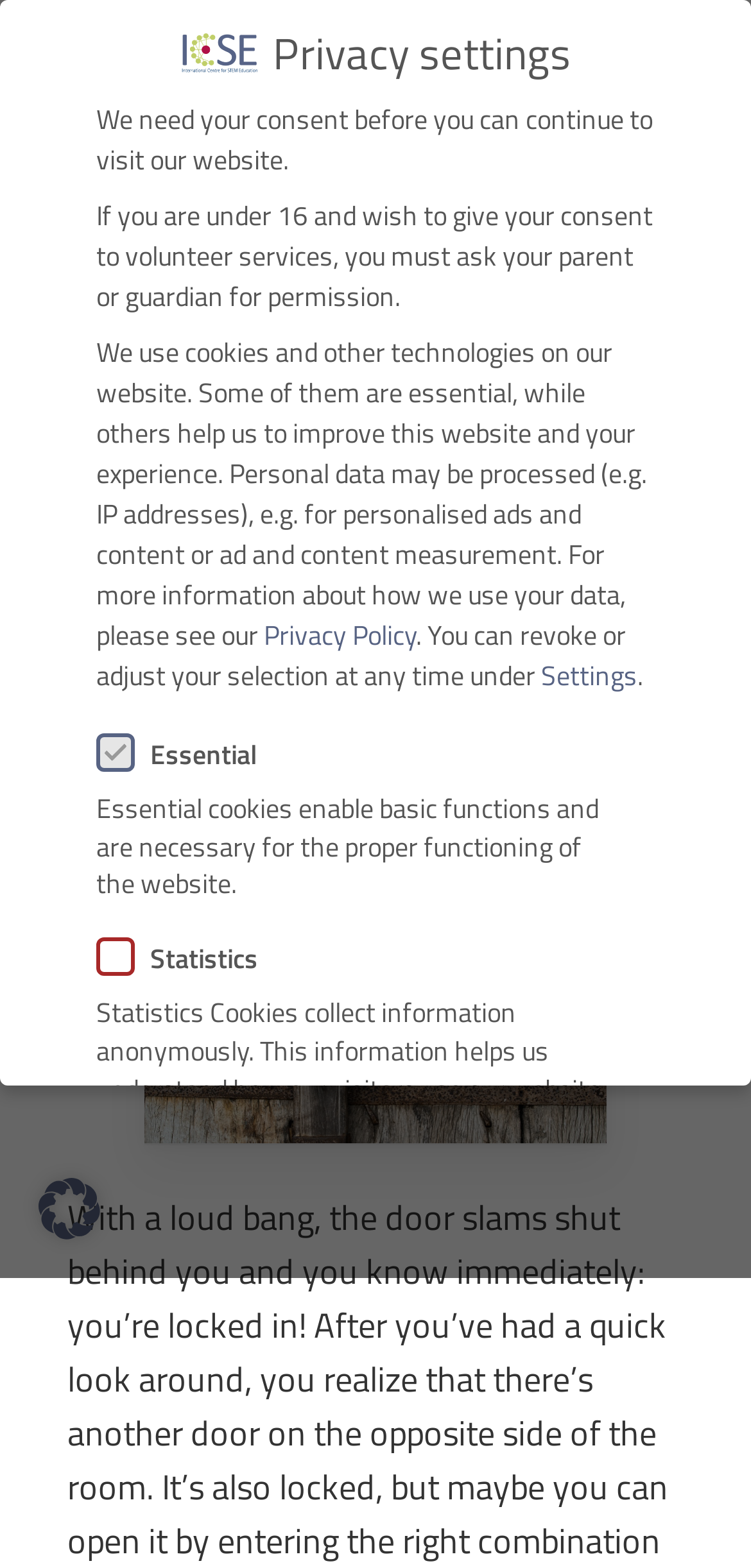Can you find the bounding box coordinates for the element that needs to be clicked to execute this instruction: "Open the navigation menu"? The coordinates should be given as four float numbers between 0 and 1, i.e., [left, top, right, bottom].

[0.897, 0.042, 0.954, 0.067]